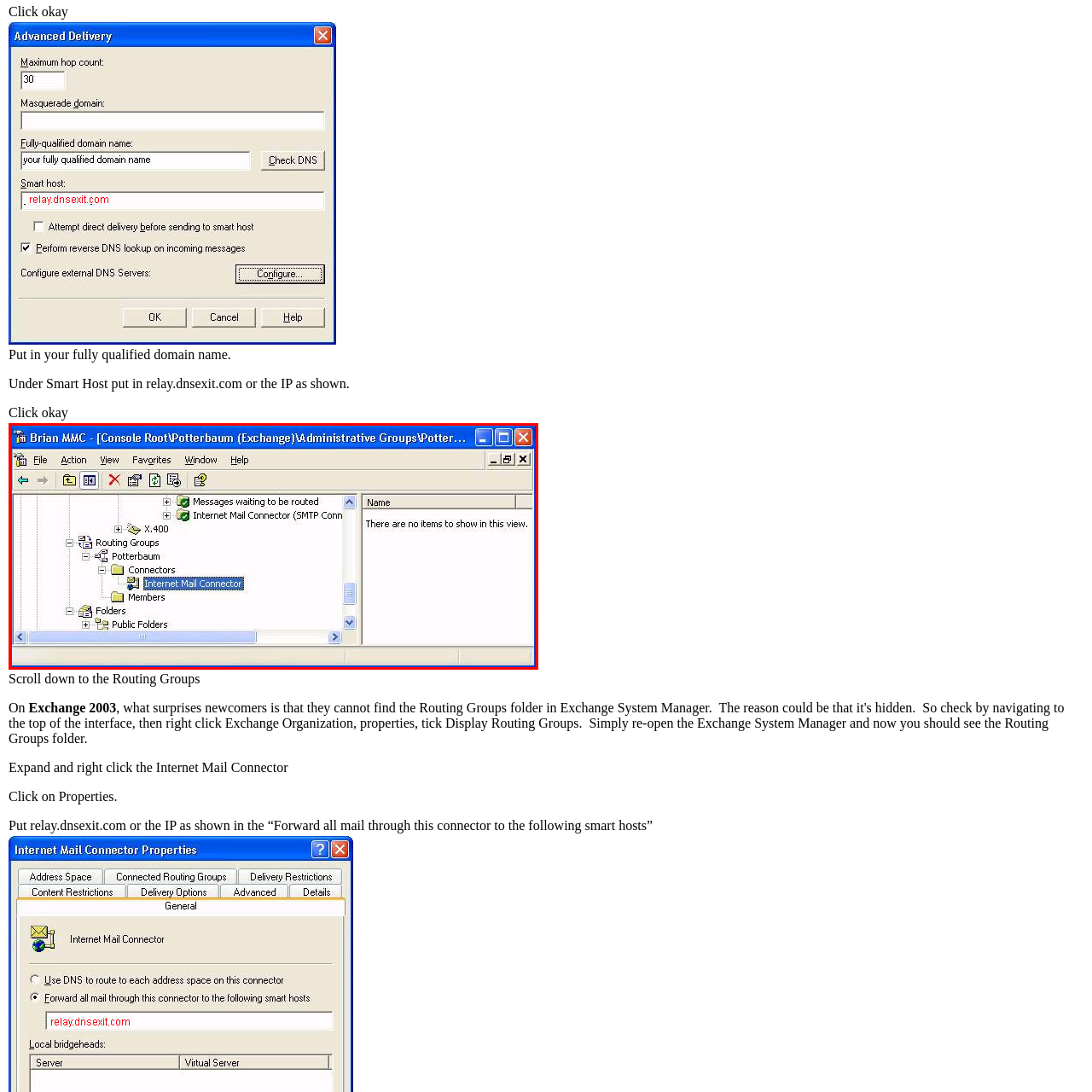Observe the highlighted image and answer the following: What is displayed in the right pane?

No items to show